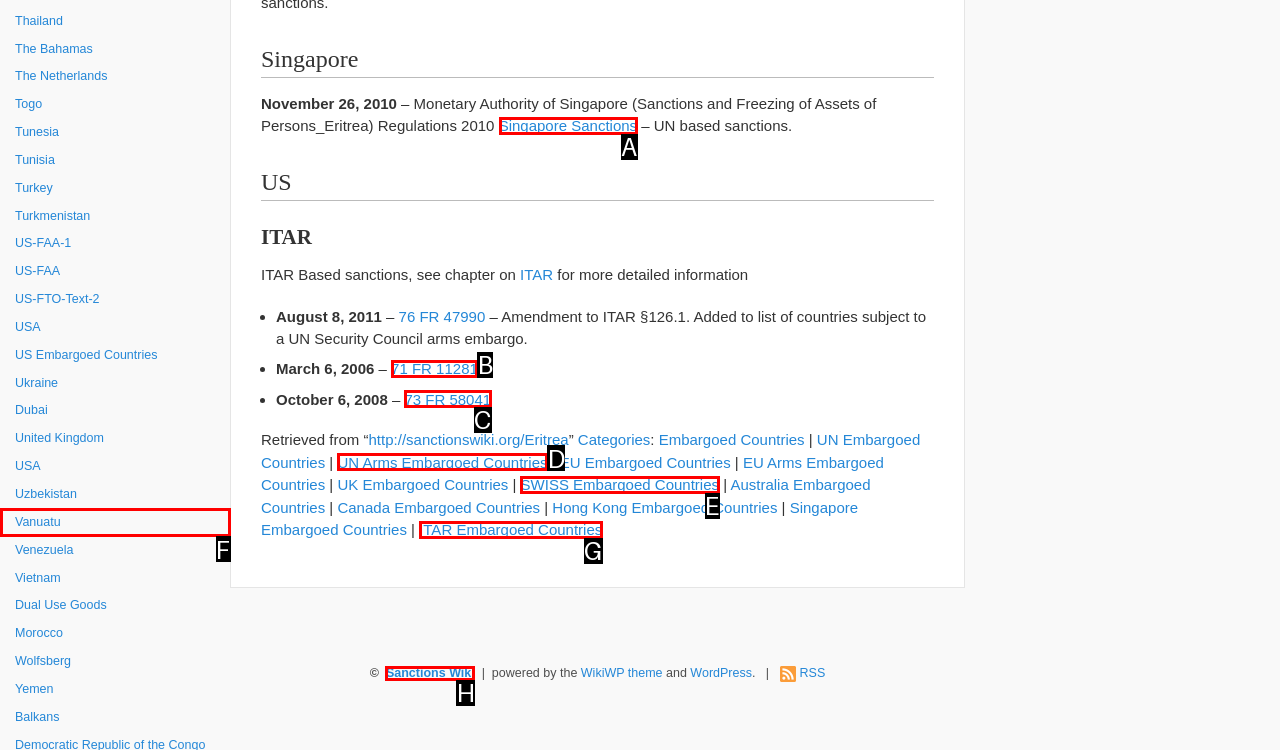Tell me which one HTML element I should click to complete the following task: Click on the link to Singapore Sanctions Answer with the option's letter from the given choices directly.

A